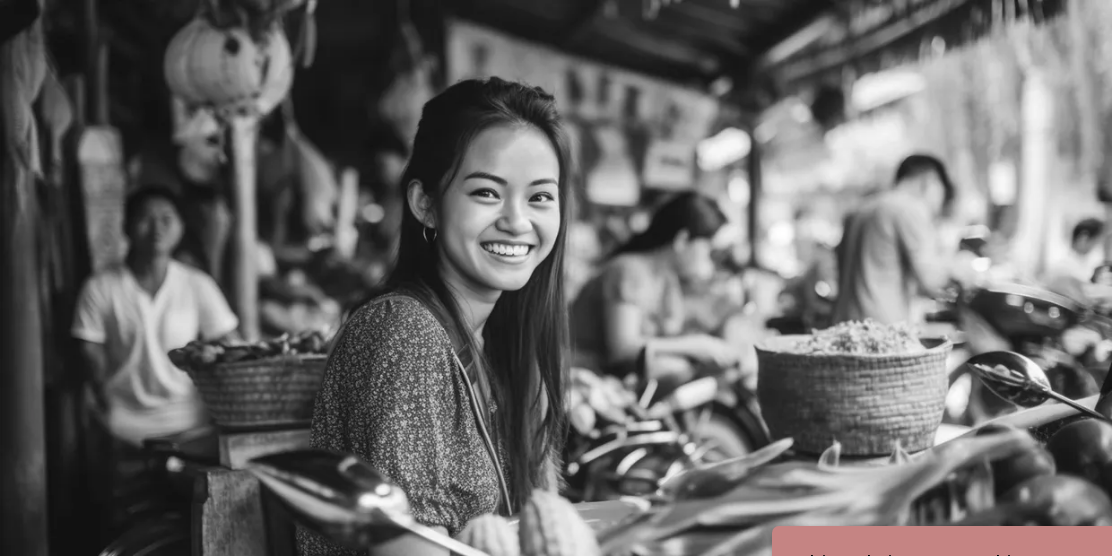Please analyze the image and give a detailed answer to the question:
What is the woman wearing?

The caption describes the woman's attire as a 'patterned gray blouse', which suggests that she is wearing a blouse with a gray color and a patterned design.